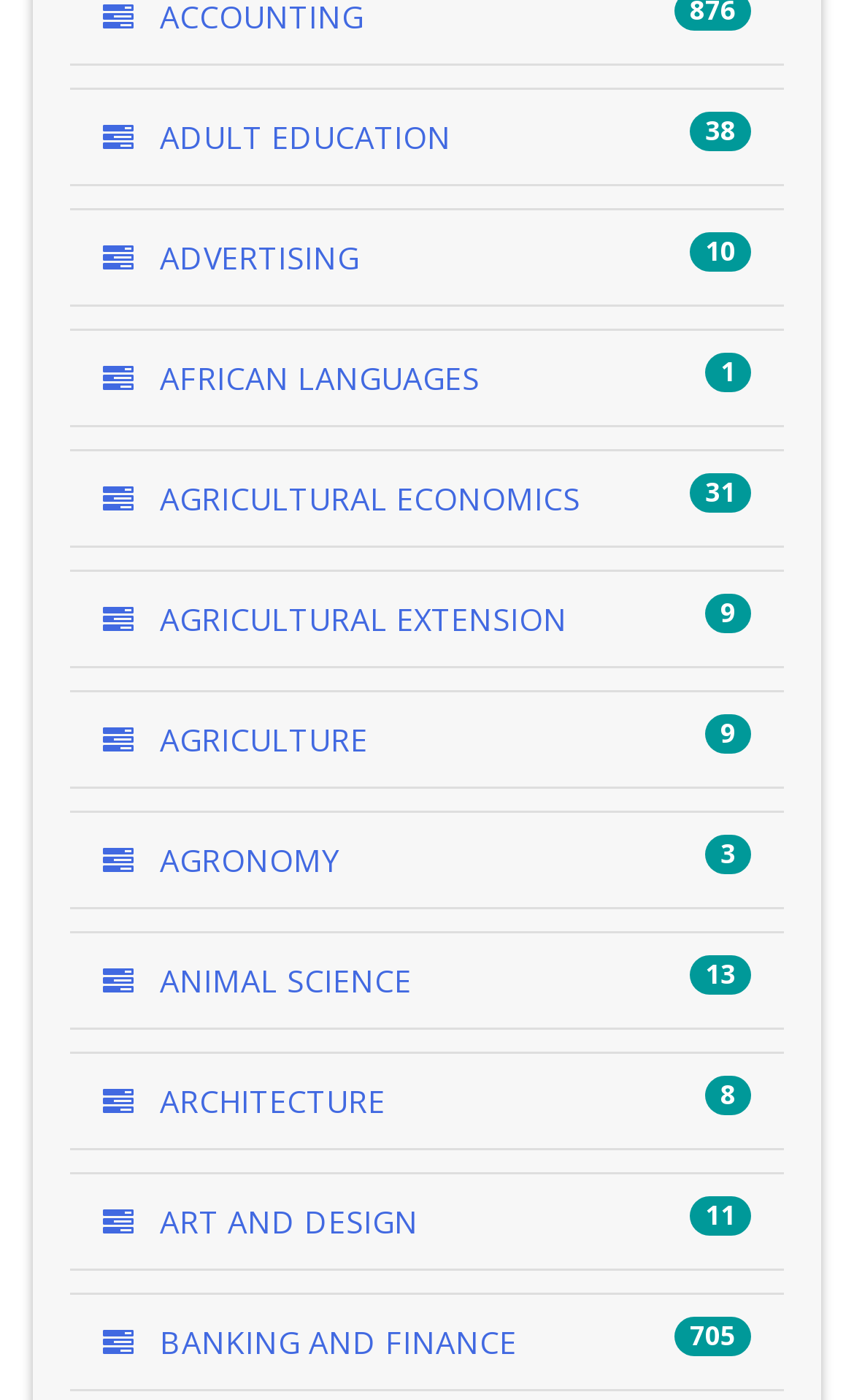Determine the bounding box coordinates for the HTML element mentioned in the following description: "Facebook". The coordinates should be a list of four floats ranging from 0 to 1, represented as [left, top, right, bottom].

None